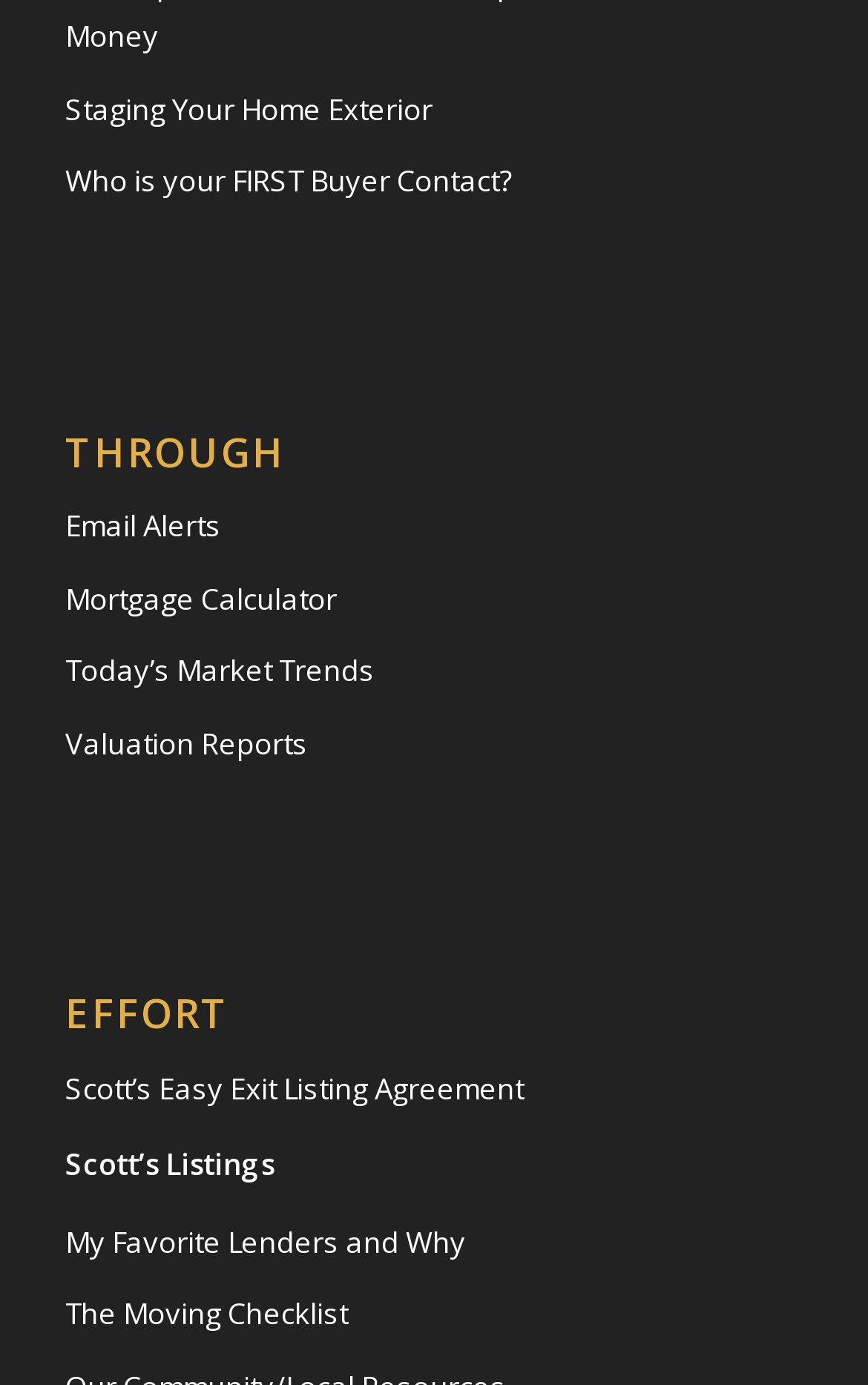What is the heading above the 'Email Alerts' link?
Using the image, answer in one word or phrase.

THROUGH